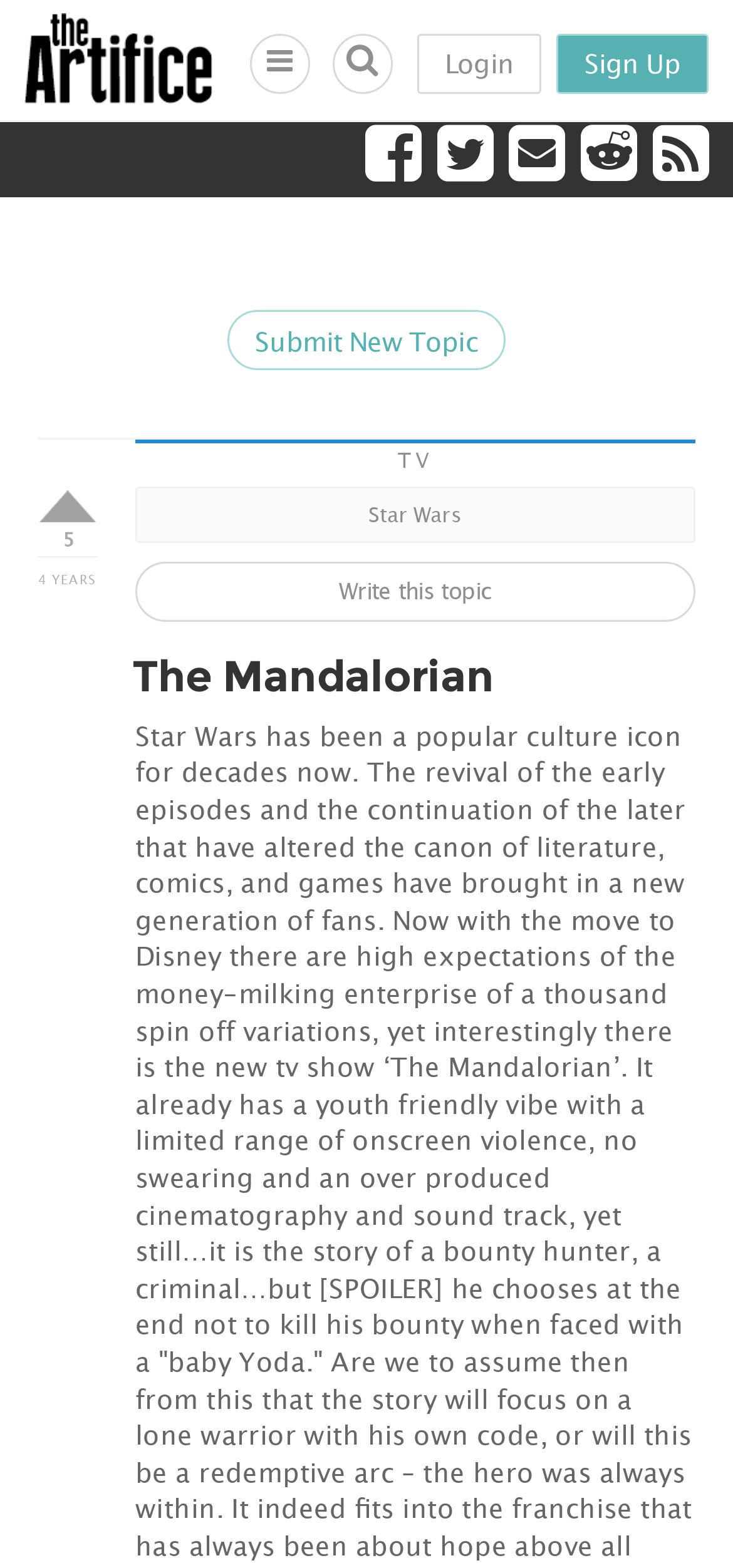Please specify the bounding box coordinates for the clickable region that will help you carry out the instruction: "Go to The Artifice homepage".

[0.033, 0.046, 0.29, 0.071]